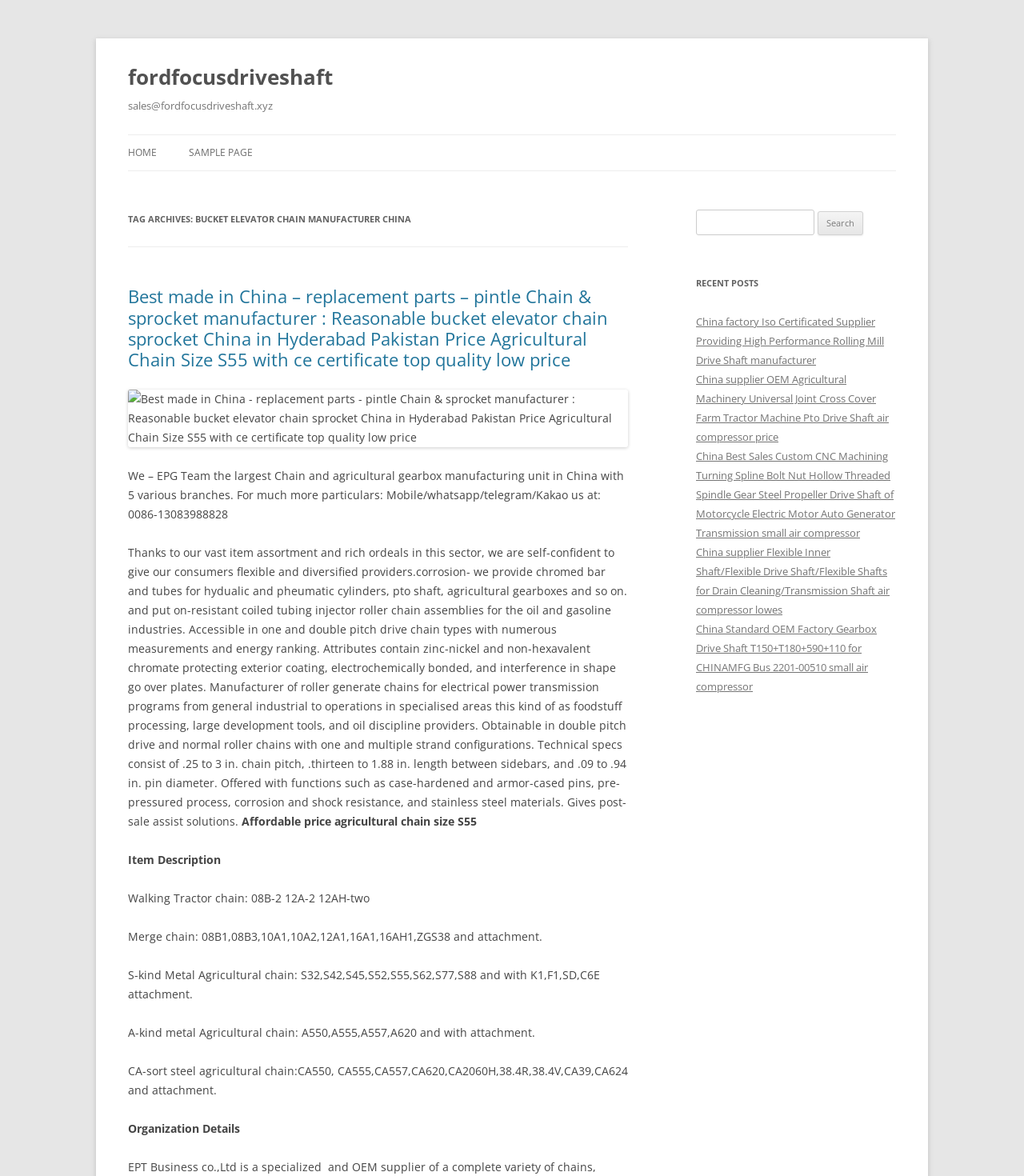Identify the coordinates of the bounding box for the element described below: "fordfocusdriveshaft". Return the coordinates as four float numbers between 0 and 1: [left, top, right, bottom].

[0.125, 0.049, 0.325, 0.082]